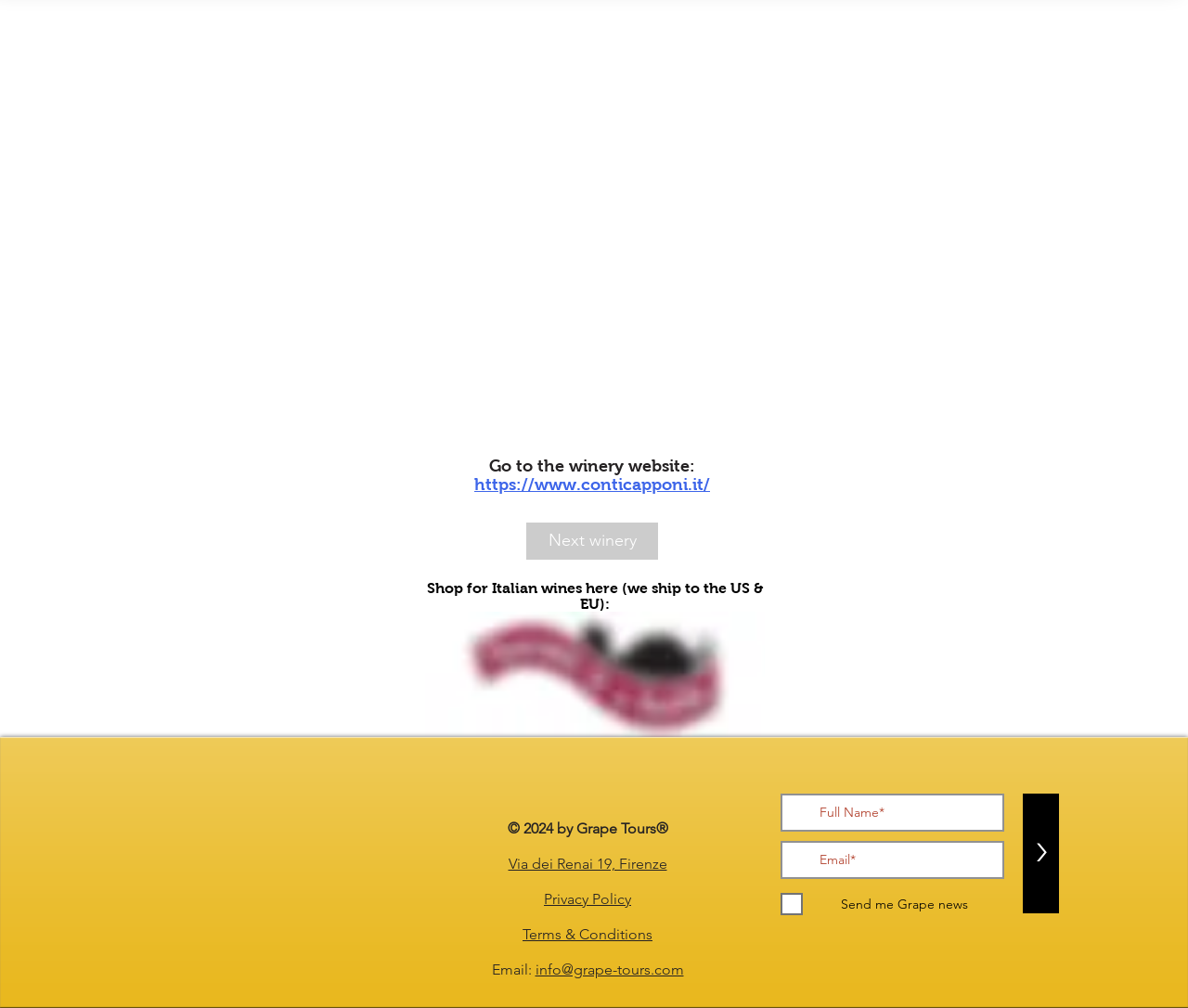What is the purpose of the textbox at the bottom?
Using the image provided, answer with just one word or phrase.

To input full name and email